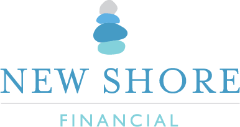What is the tone conveyed by the overall aesthetic?
Based on the image, give a concise answer in the form of a single word or short phrase.

Professional